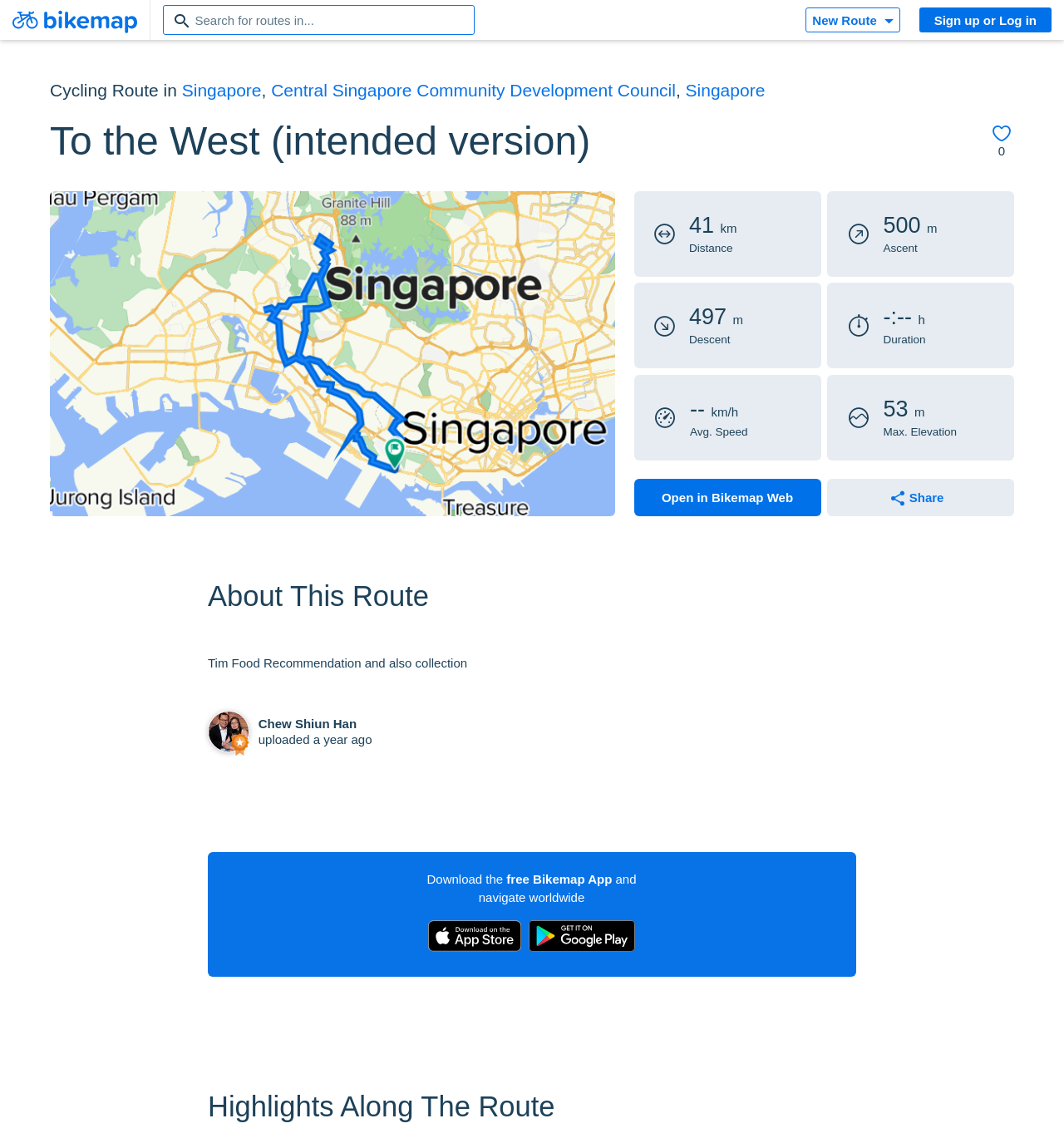Please specify the bounding box coordinates of the clickable region necessary for completing the following instruction: "Open this route in Bikemap Web". The coordinates must consist of four float numbers between 0 and 1, i.e., [left, top, right, bottom].

[0.047, 0.166, 0.578, 0.45]